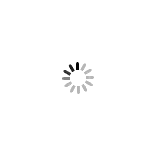Illustrate the image with a detailed caption.

The image, likely a decorative element or blog signature, complements the surrounding text discussing the creation of a wedding guest list. The article emphasizes the importance of organizing guests into "A" and "B" lists for better planning and invites, encouraging readers to stick to their list to reduce stress in wedding preparations. The overall tone is supportive and informative, aimed at easing the wedding planning process for couples. The signature image provides a personal touch to the blog, inviting engagement and comment from readers.